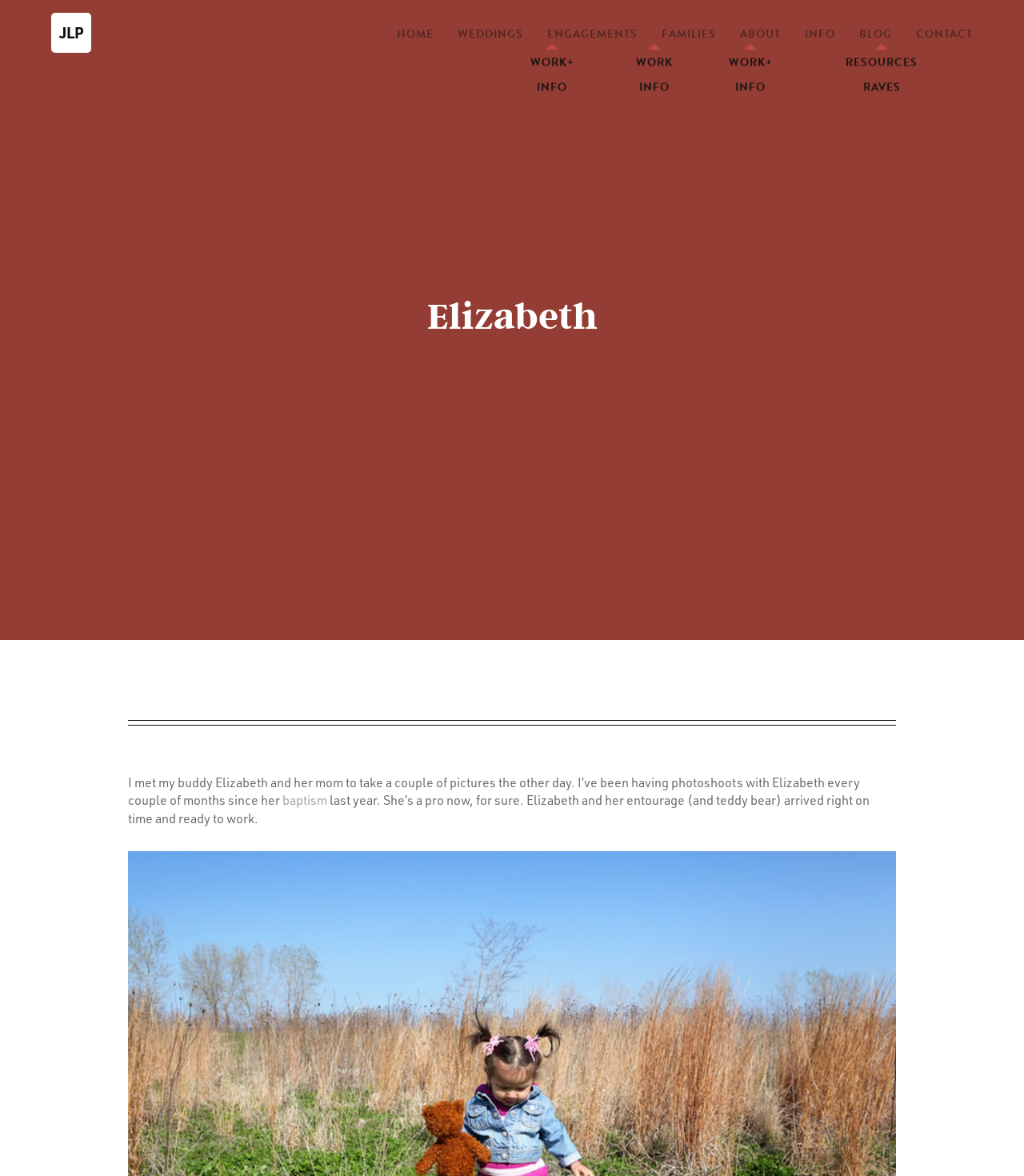Answer the question using only one word or a concise phrase: What is the ratio of the width of the figure to the width of the screen?

1.0